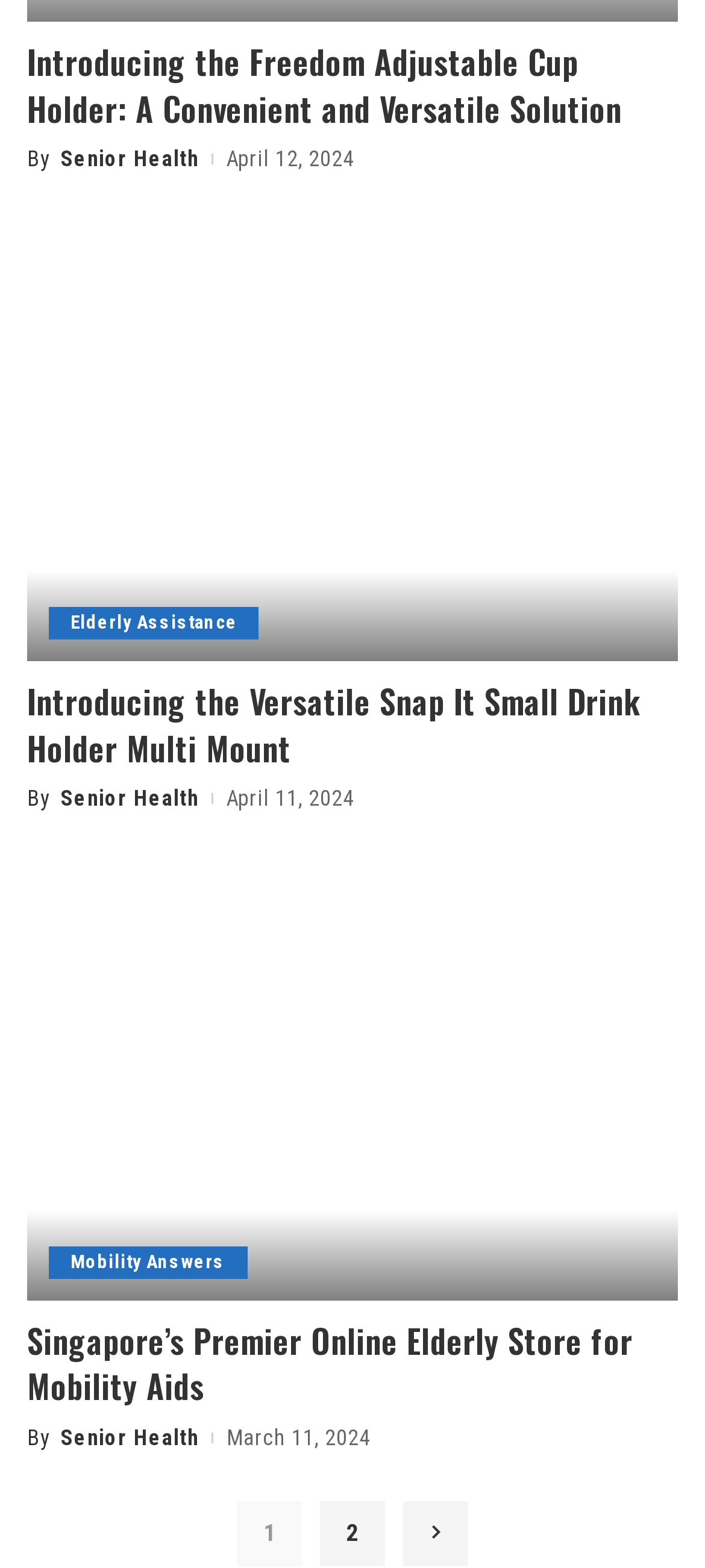Can you find the bounding box coordinates of the area I should click to execute the following instruction: "View the details of the Snap It Small Drink Holder Multi Mount"?

[0.038, 0.142, 0.962, 0.422]